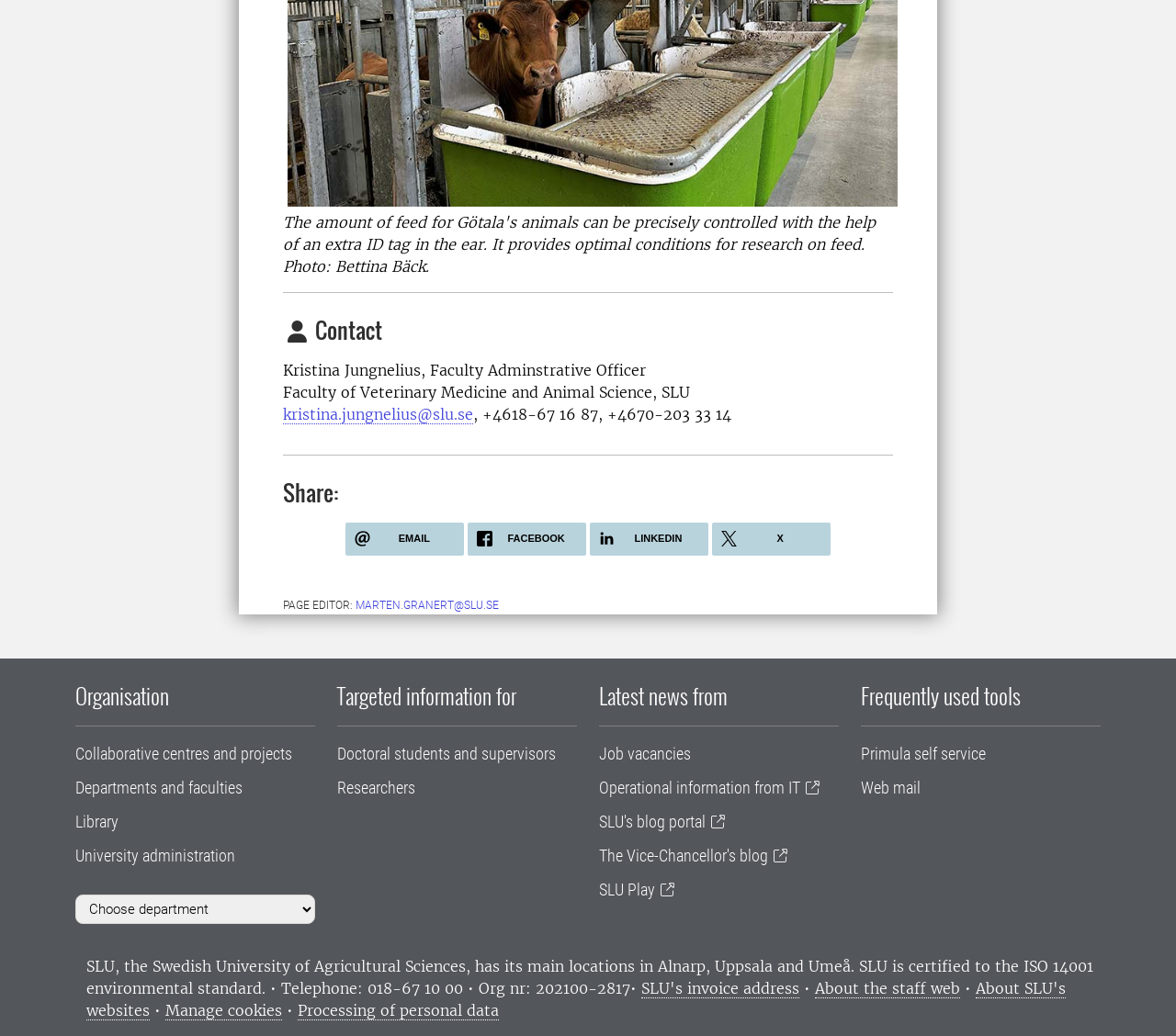Please provide a comprehensive answer to the question below using the information from the image: What is the name of the university?

The name of the university can be found in the footer section, where it is written as 'SLU, the Swedish University of Agricultural Sciences'.